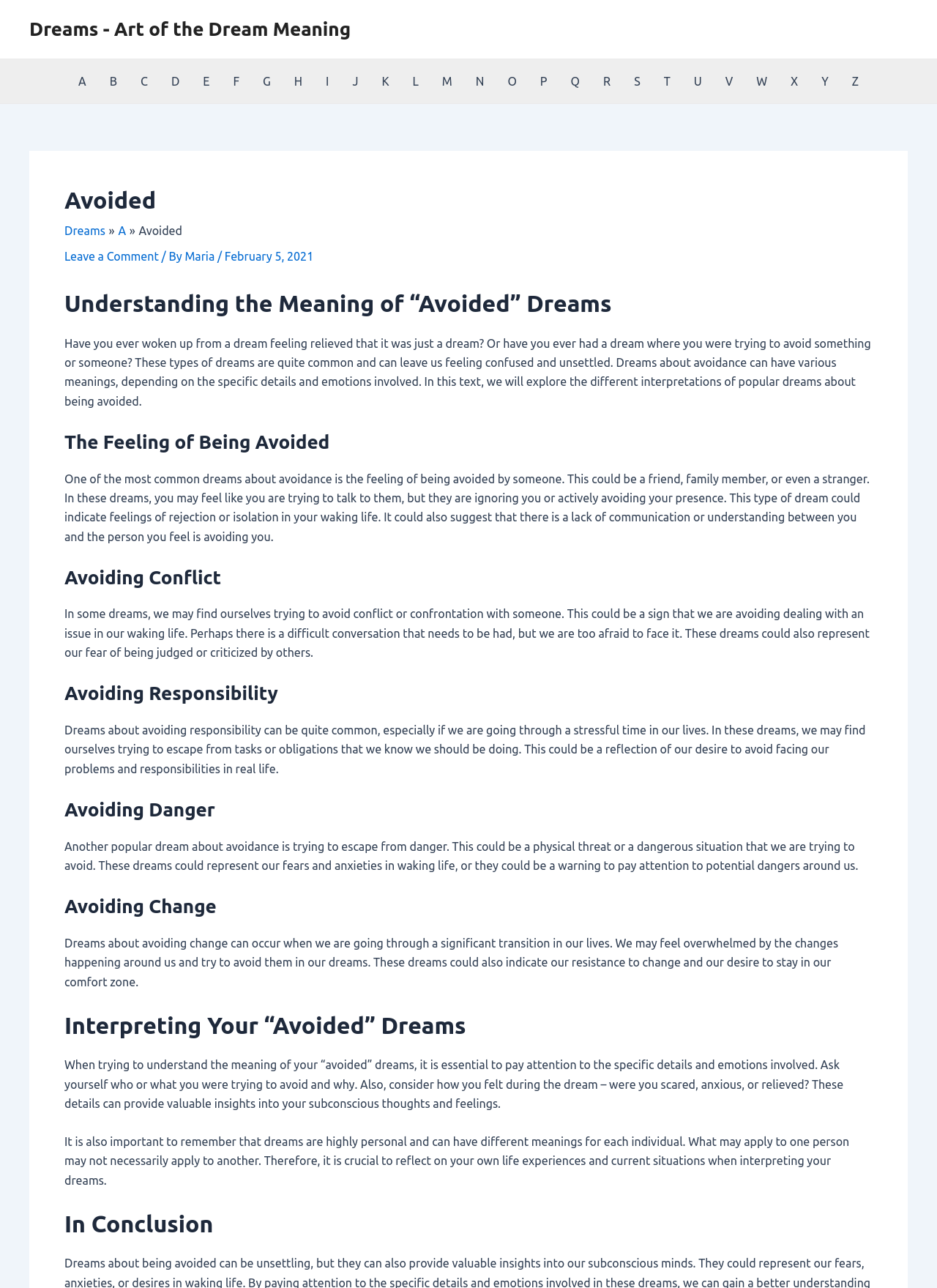Please determine the bounding box coordinates of the area that needs to be clicked to complete this task: 'Leave a comment on the article'. The coordinates must be four float numbers between 0 and 1, formatted as [left, top, right, bottom].

[0.069, 0.194, 0.169, 0.204]